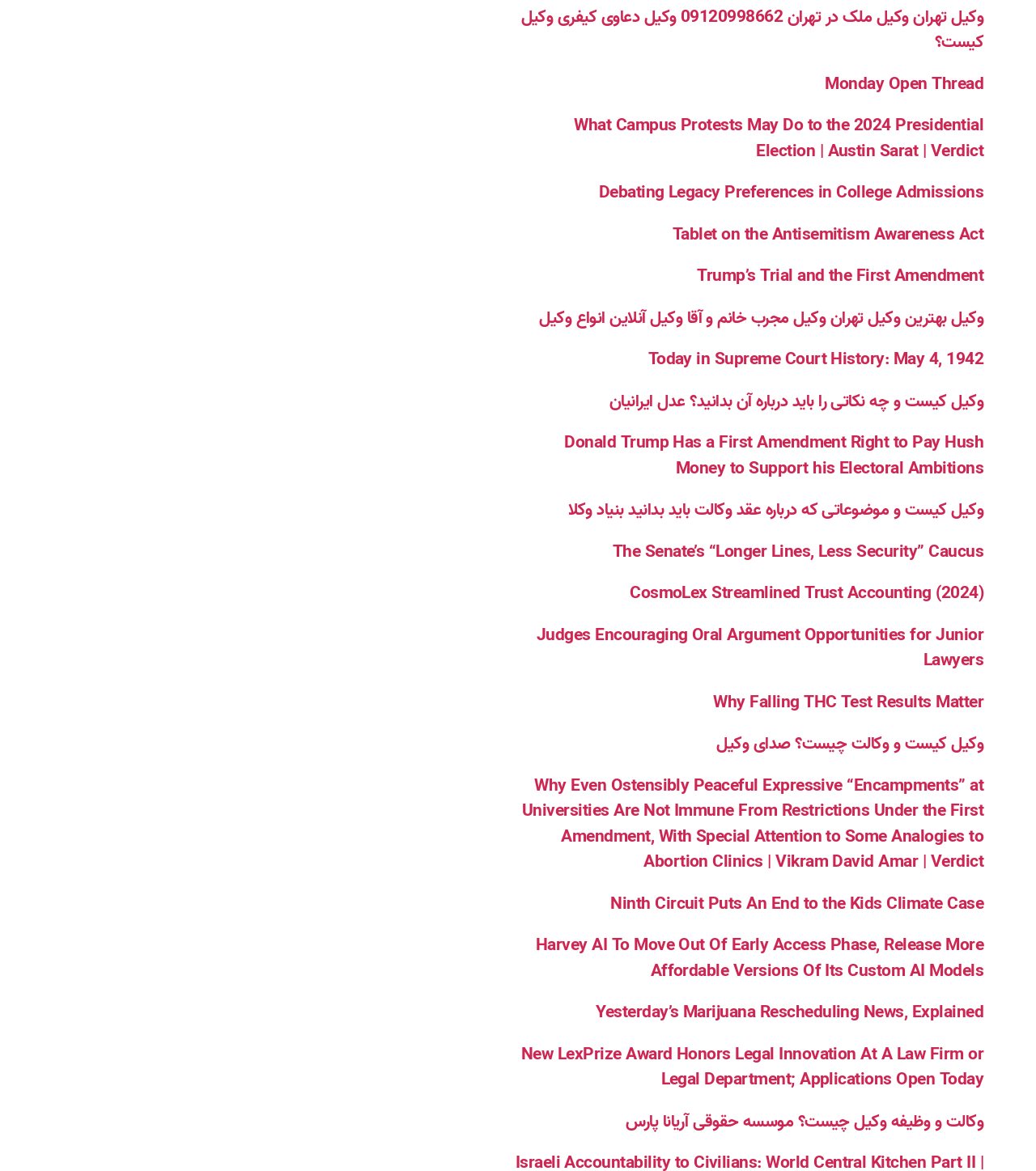Find the bounding box coordinates for the area you need to click to carry out the instruction: "View the article about What Campus Protests May Do to the 2024 Presidential Election". The coordinates should be four float numbers between 0 and 1, indicated as [left, top, right, bottom].

[0.554, 0.095, 0.949, 0.141]